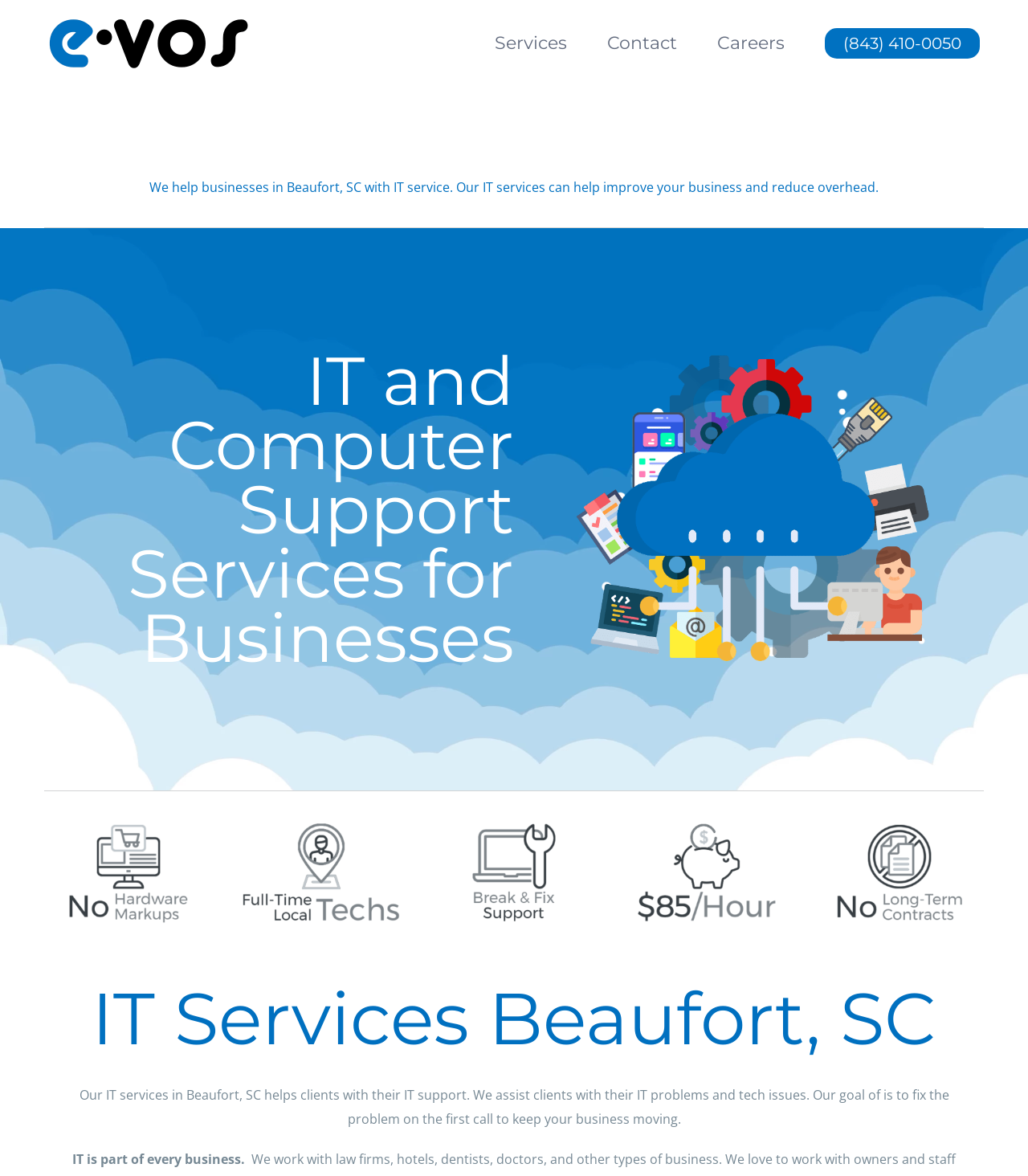Provide the bounding box coordinates for the UI element that is described as: "(843) 410-0050".

[0.802, 0.007, 0.953, 0.067]